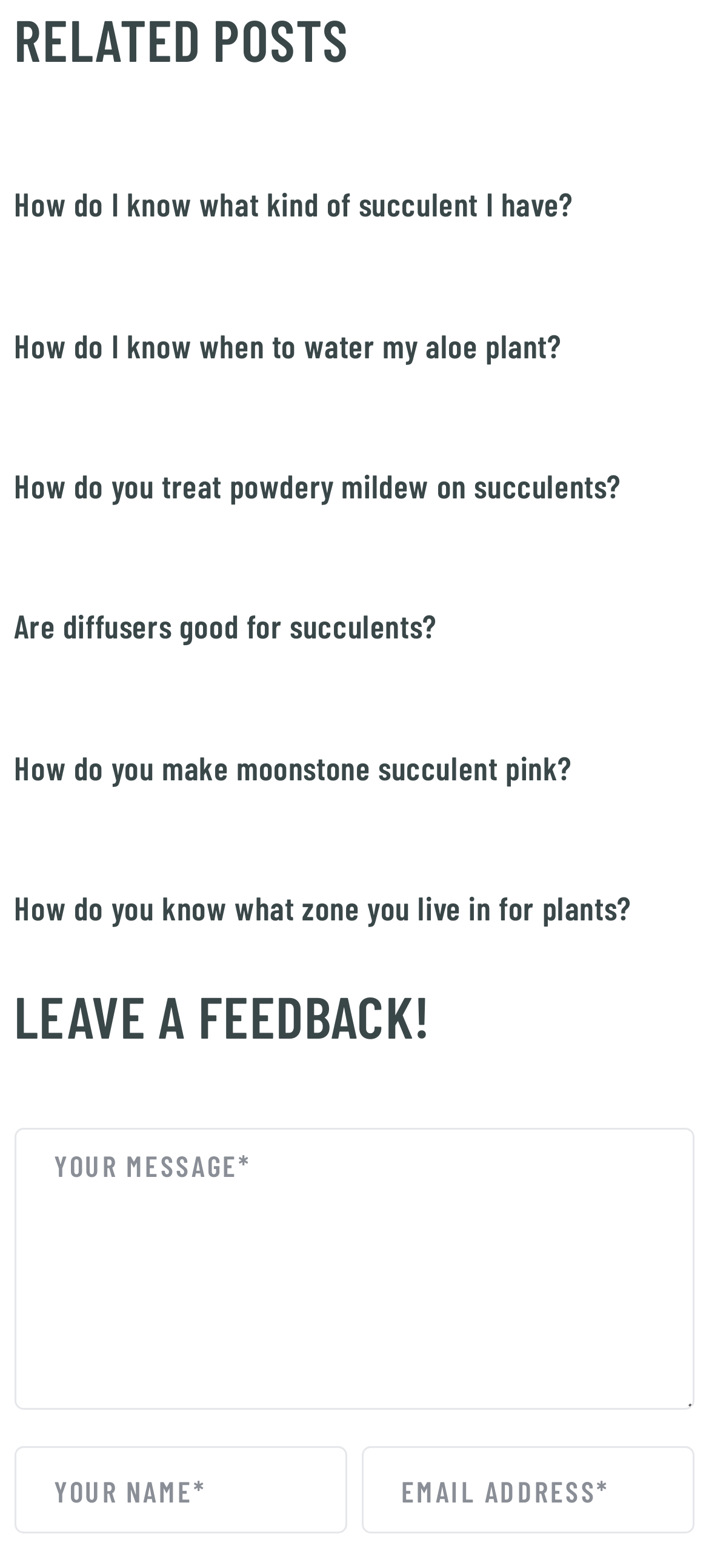Please analyze the image and give a detailed answer to the question:
What is the call-to-action at the bottom of the webpage?

The heading 'LEAVE A FEEDBACK!' at the bottom of the webpage, followed by the textboxes, suggests that the call-to-action is to encourage users to leave a feedback or comment on the webpage.